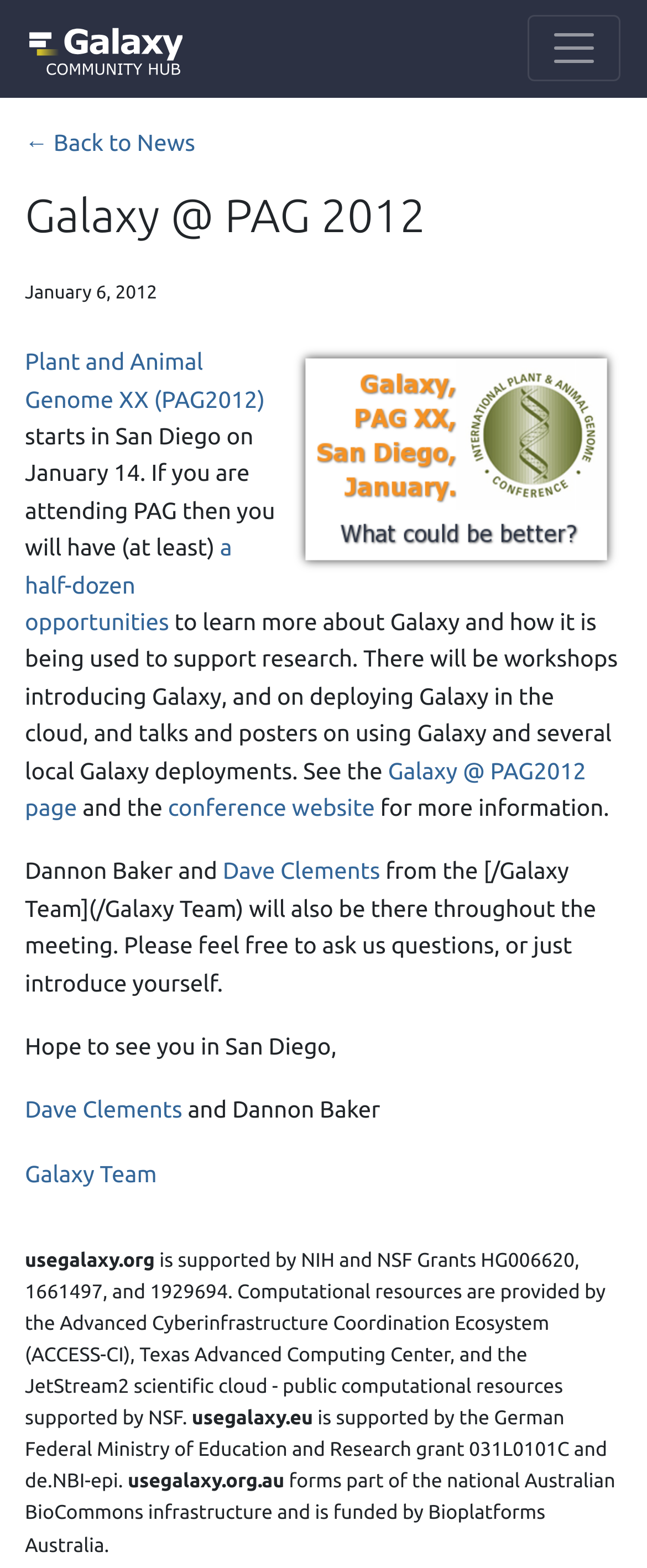Provide an in-depth caption for the elements present on the webpage.

The webpage is about the Galaxy community, specifically focusing on the Galaxy @ PAG 2012 event. At the top, there is a logo and a link to the Galaxy Community Hub. A toggle navigation button is located at the top right corner.

The main content is divided into sections. The first section is a header with a link to go back to the news page, a heading that reads "Galaxy @ PAG 2012", and a date "January 6, 2012". 

Below the header, there is a link to "Galaxy @ Plant and Animal Genome (PAG 2012)" accompanied by an image. Next to it, there is a link to "Plant and Animal Genome XX (PAG2012)". 

The main content area has a series of paragraphs and links. The text describes the Galaxy @ PAG 2012 event, which takes place in San Diego on January 14. It mentions that there will be workshops, talks, and posters about Galaxy and its applications. There are links to the Galaxy @ PAG2012 page and the conference website for more information.

The text also introduces Dannon Baker and Dave Clements from the Galaxy Team, who will be attending the meeting. They invite attendees to ask questions or introduce themselves.

At the bottom of the page, there are links to the Galaxy Team and mentions of the websites usegalaxy.org, usegalaxy.eu, and usegalaxy.org.au, along with information about their funding and support.